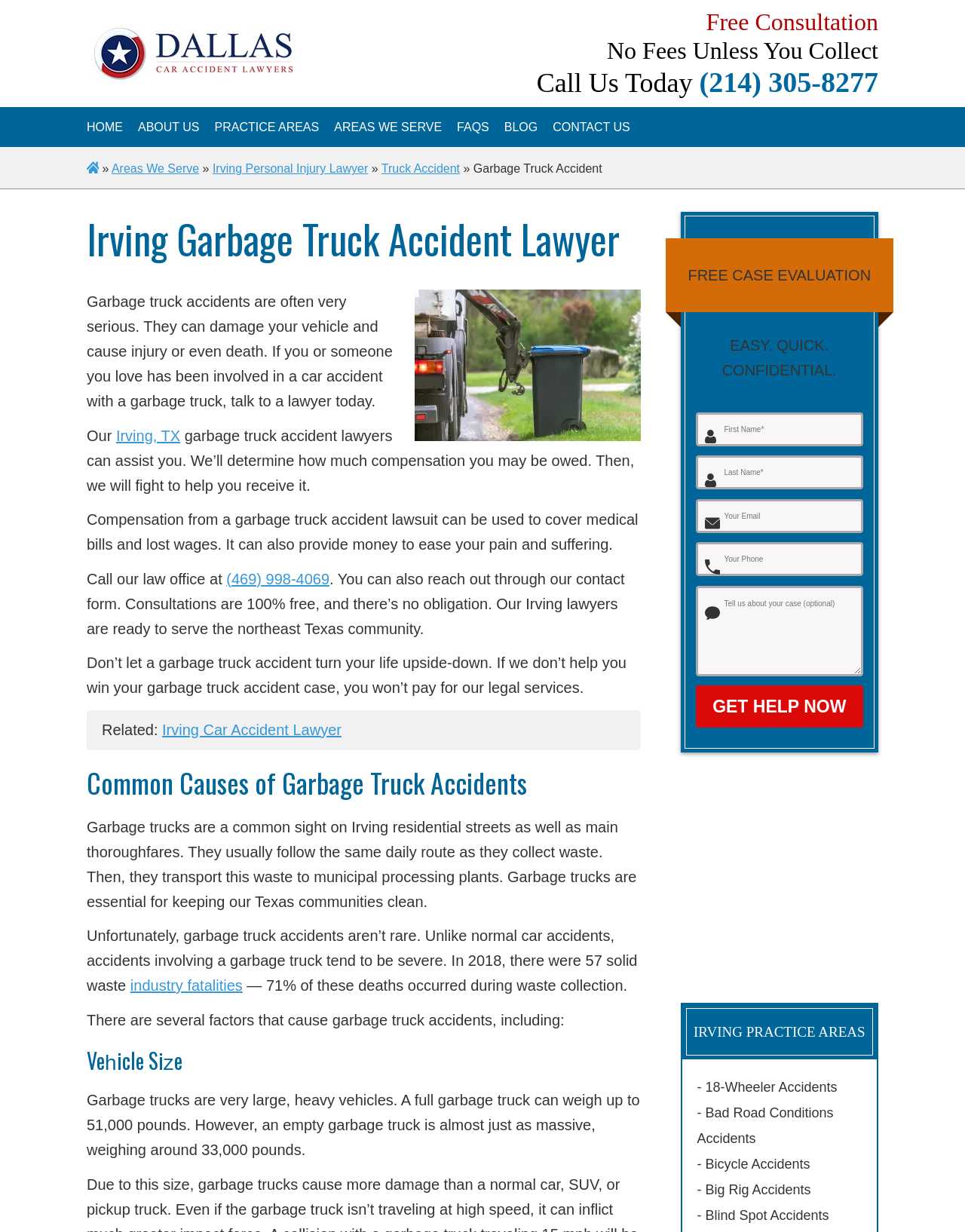What is the consequence of not winning a garbage truck accident case?
Please answer the question with a single word or phrase, referencing the image.

No payment for legal services